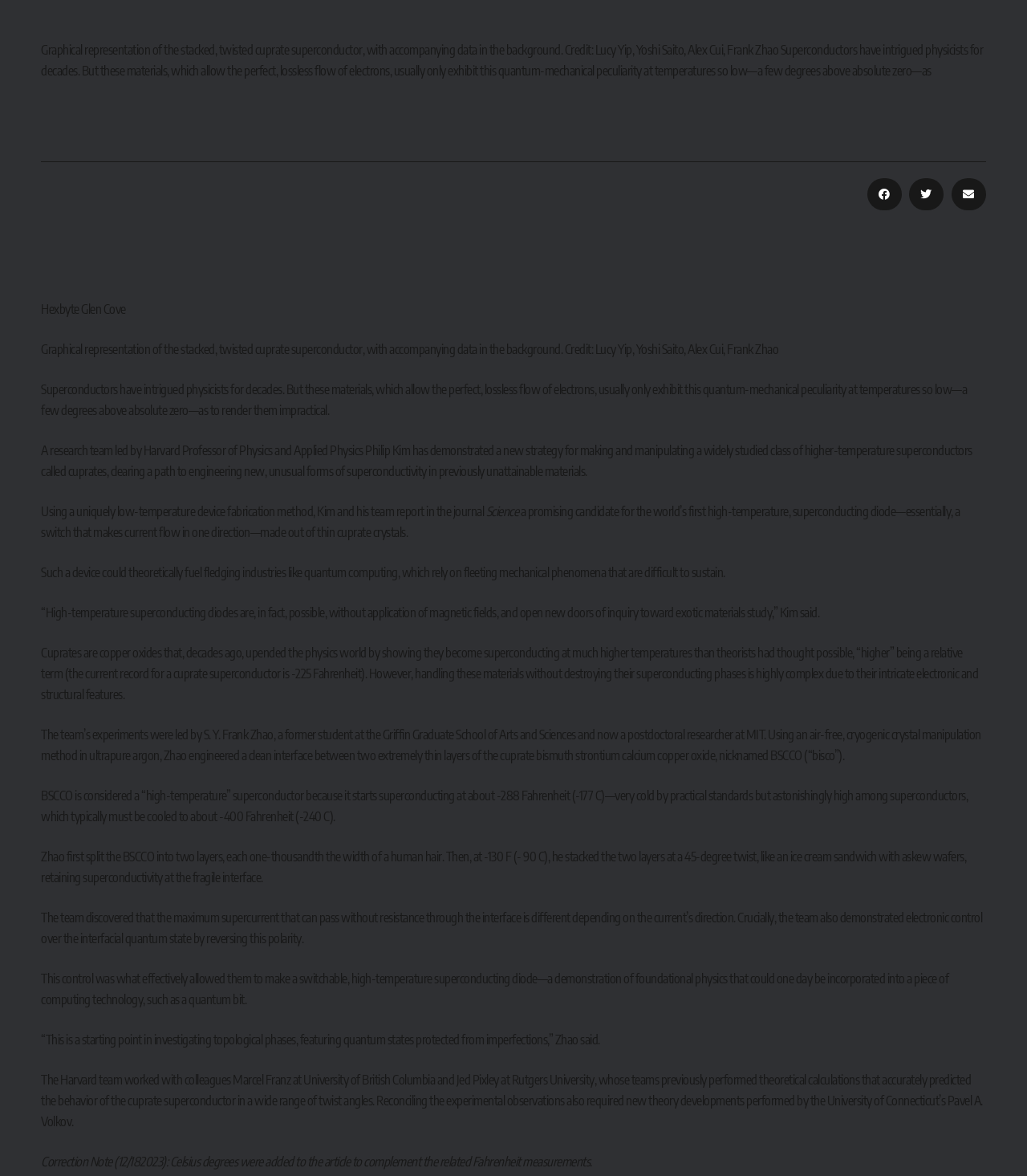Locate the bounding box coordinates of the element that should be clicked to execute the following instruction: "Read the article about cuprate".

[0.328, 0.446, 0.361, 0.46]